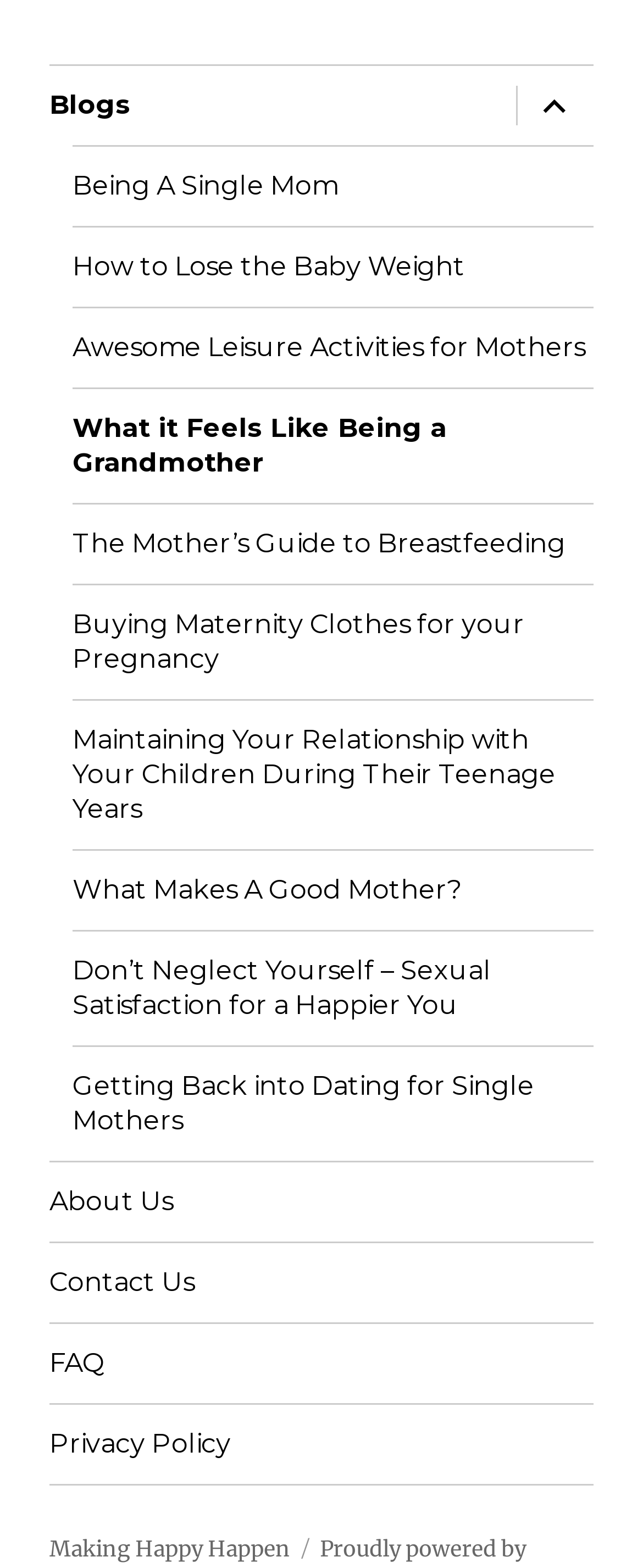Please identify the bounding box coordinates of the area I need to click to accomplish the following instruction: "Visit 'Making Happy Happen'".

[0.077, 0.979, 0.451, 0.996]